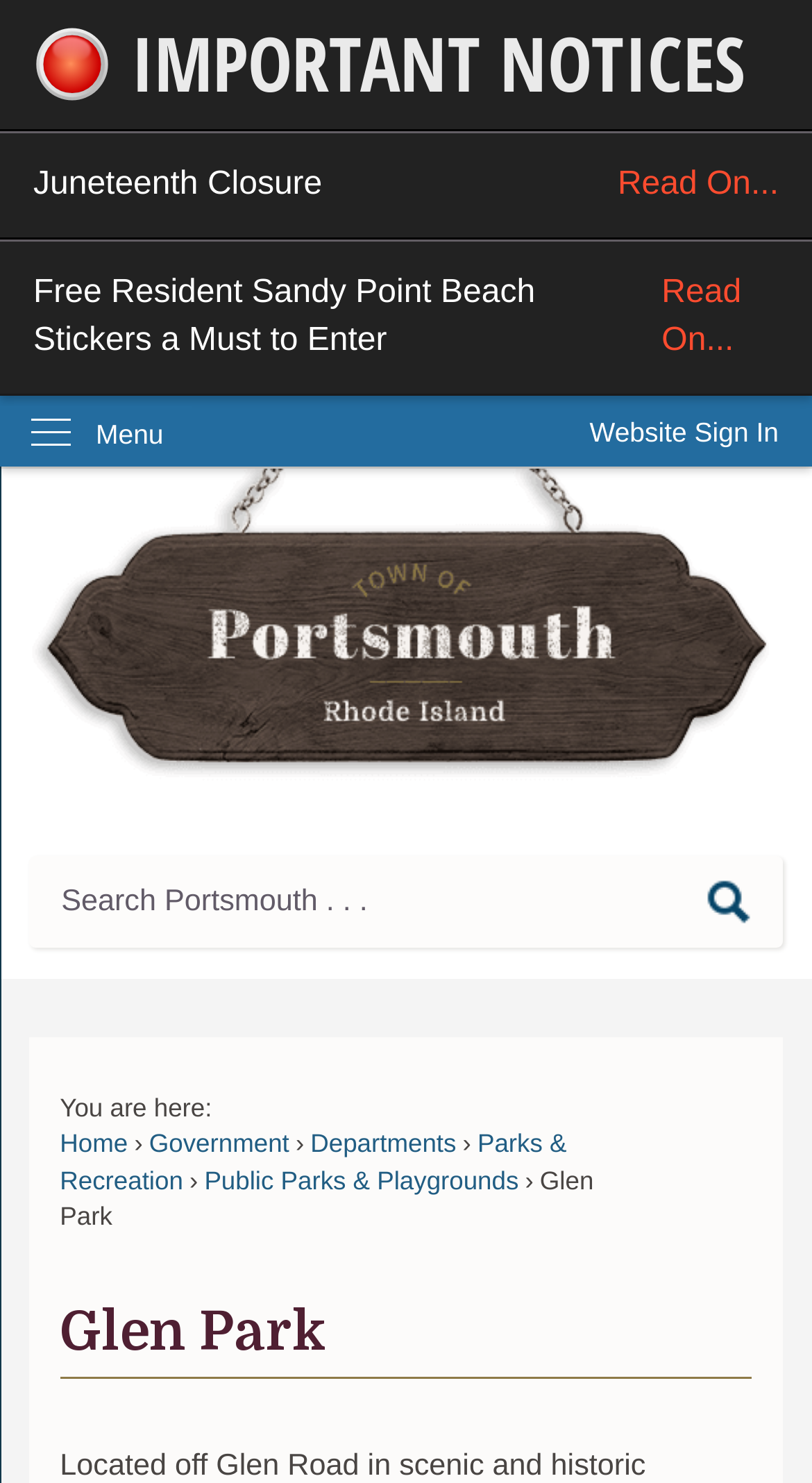Using the element description: "Menu", determine the bounding box coordinates for the specified UI element. The coordinates should be four float numbers between 0 and 1, [left, top, right, bottom].

[0.0, 0.274, 0.235, 0.311]